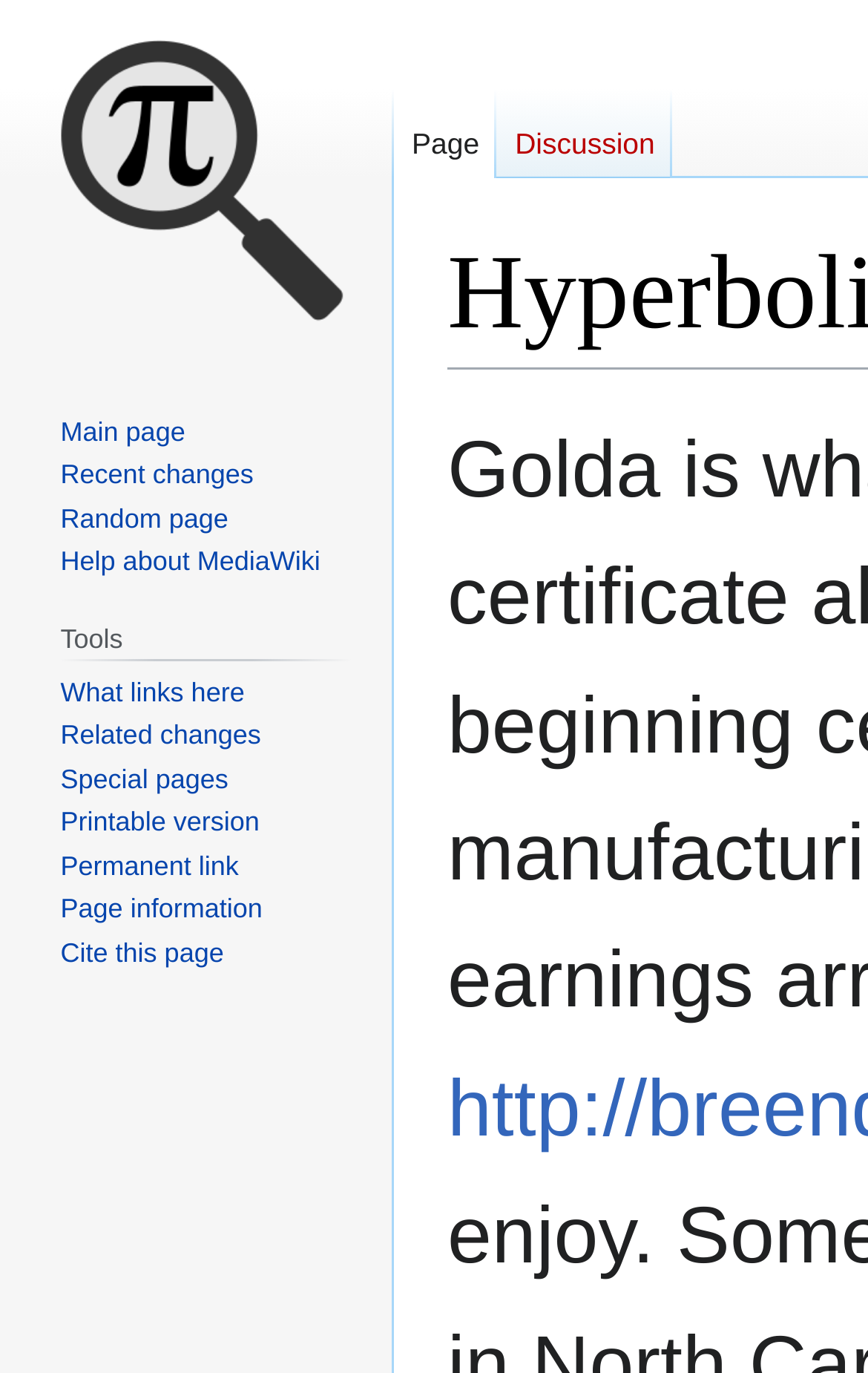Please identify the bounding box coordinates of the element that needs to be clicked to execute the following command: "Visit the main page". Provide the bounding box using four float numbers between 0 and 1, formatted as [left, top, right, bottom].

[0.021, 0.0, 0.431, 0.259]